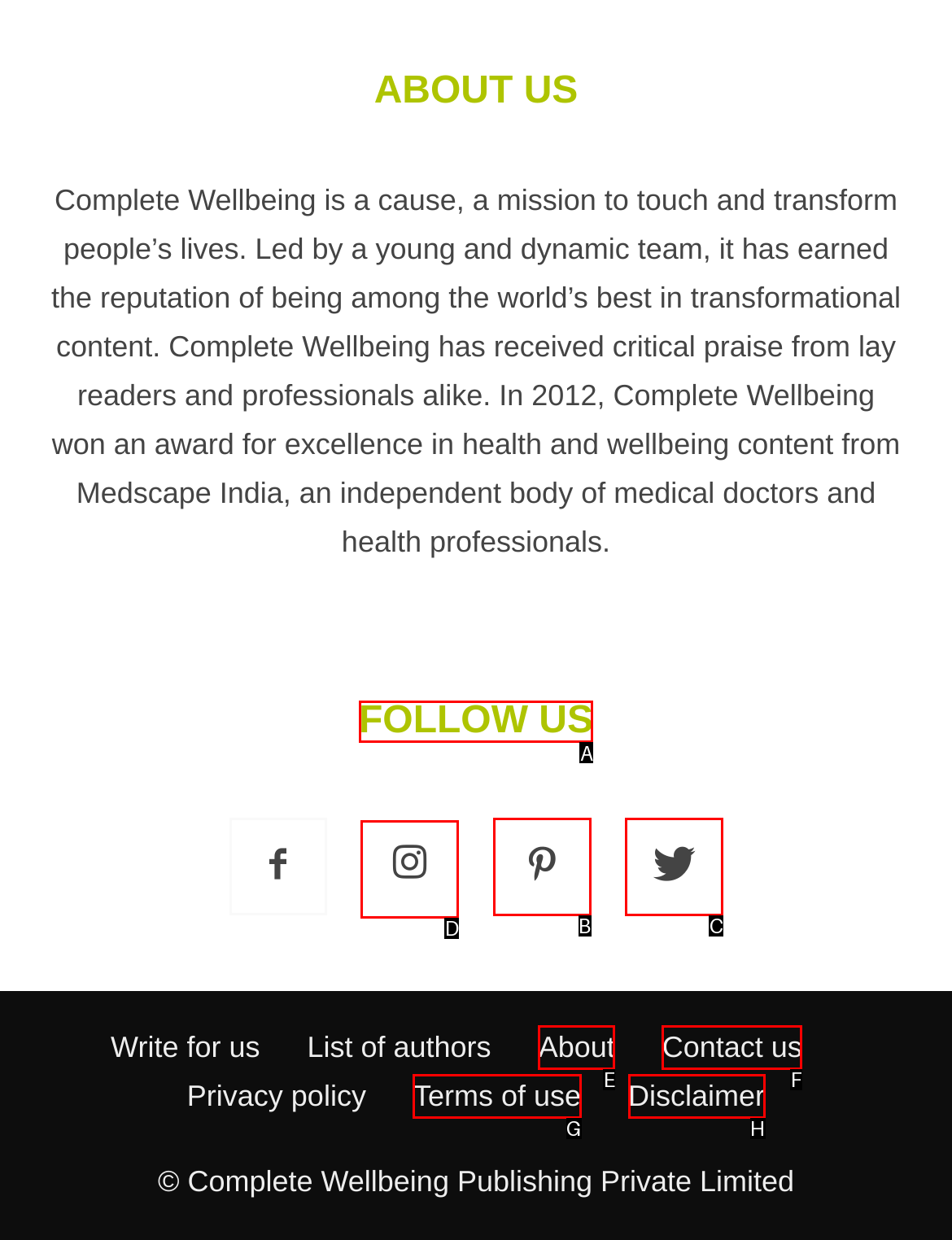Please indicate which HTML element should be clicked to fulfill the following task: Follow us on social media. Provide the letter of the selected option.

A